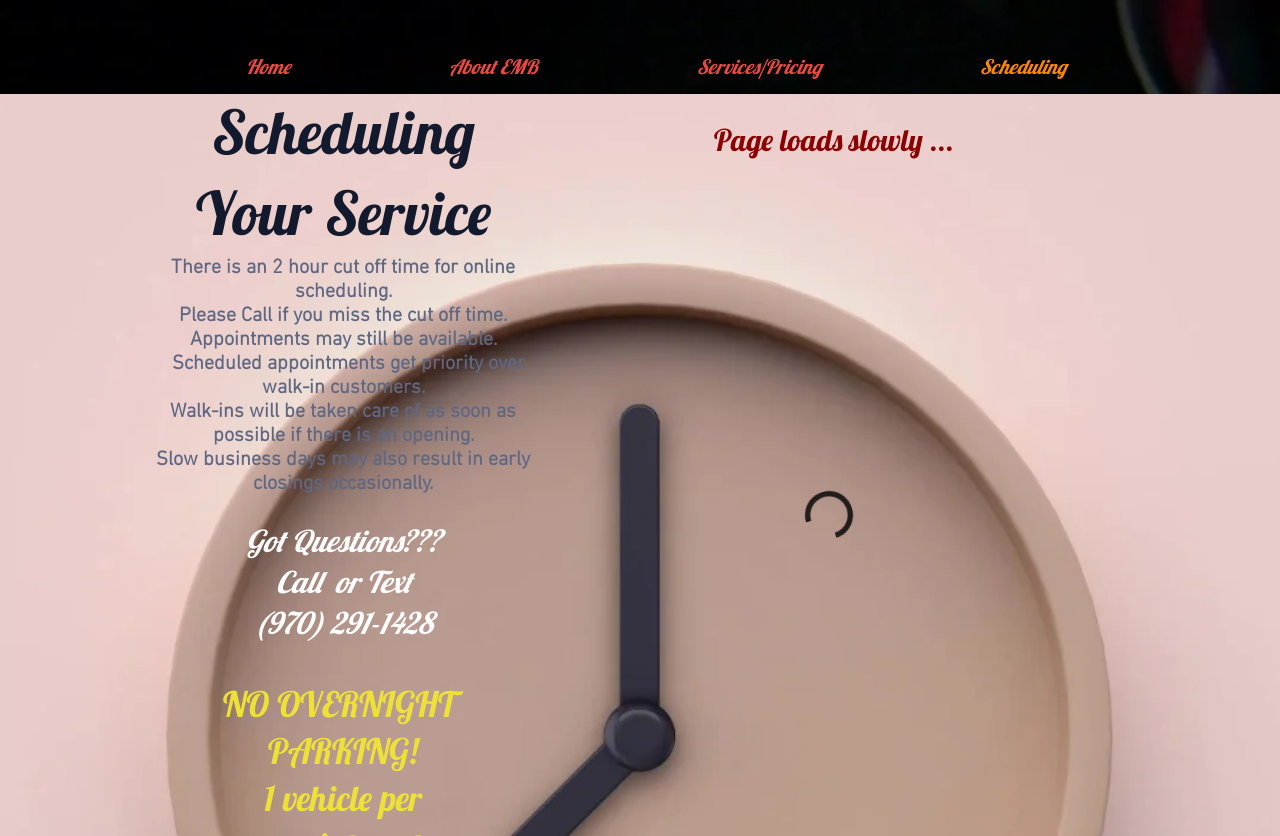Explain the webpage's layout and main content in detail.

The webpage is about scheduling services with Elevated Mount & Balance in the United States. At the top, there is a navigation menu with four links: "Home", "About EMB", "Services/Pricing", and "Scheduling". The "Scheduling" link is currently focused.

Below the navigation menu, there is a heading that reads "Scheduling Your Service". Underneath this heading, there are five paragraphs of text that provide information about scheduling appointments. The first paragraph informs users that there is a 2-hour cut-off time for online scheduling. The second paragraph advises users to call if they miss the cut-off time, as appointments may still be available. The third paragraph states that scheduled appointments take priority over walk-in customers. The fourth paragraph explains that walk-ins will be taken care of as soon as possible if there is an opening. The fifth paragraph mentions that slow business days may result in early closings occasionally.

To the right of these paragraphs, there is a heading that reads "Got Questions??? Call or Text (970) 291-1428". Below this heading, the phone number "(970) 291-1428" is displayed, along with a small amount of text.

Further down the page, there is another heading that reads "Page loads slowly...".